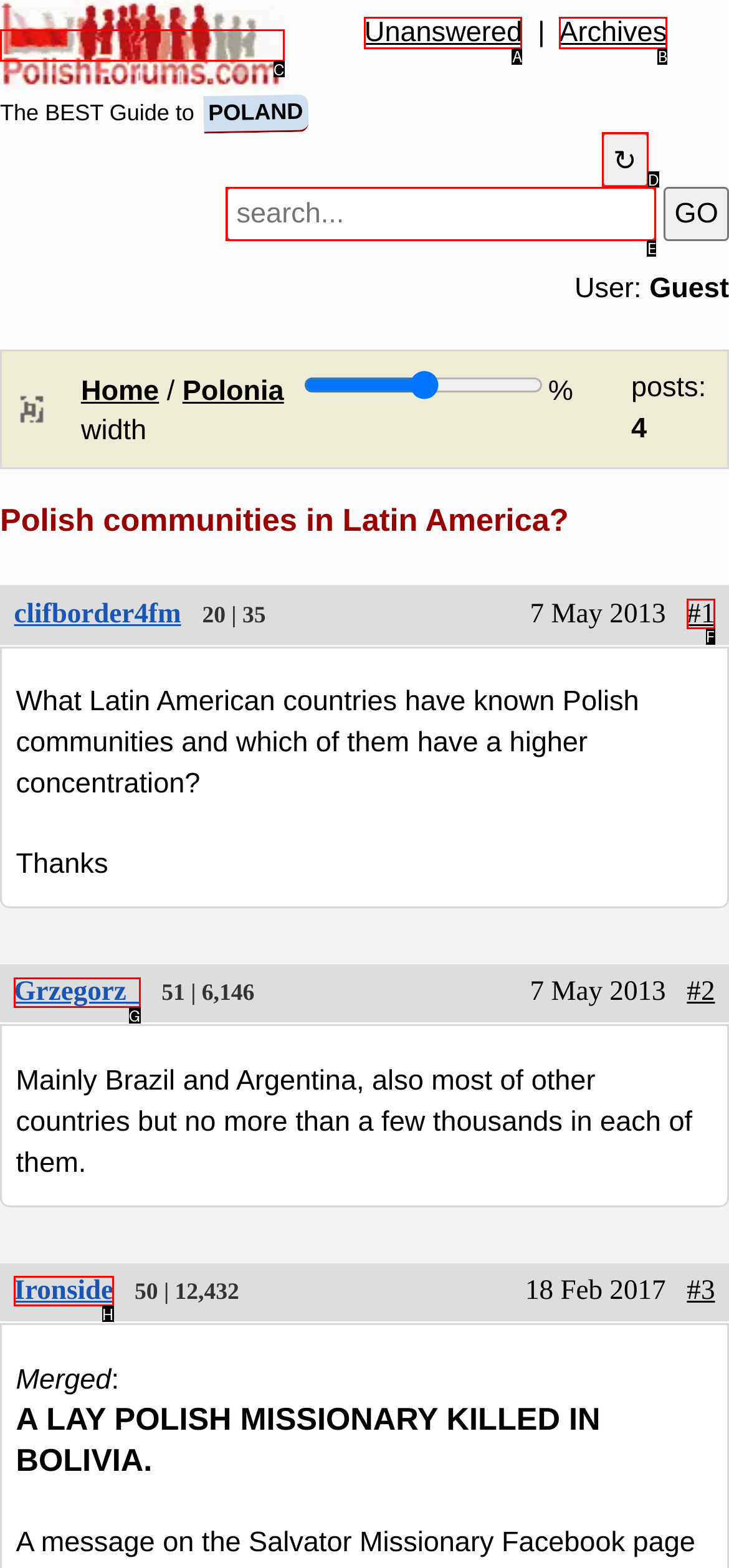From the given options, tell me which letter should be clicked to complete this task: Skip to primary content
Answer with the letter only.

None